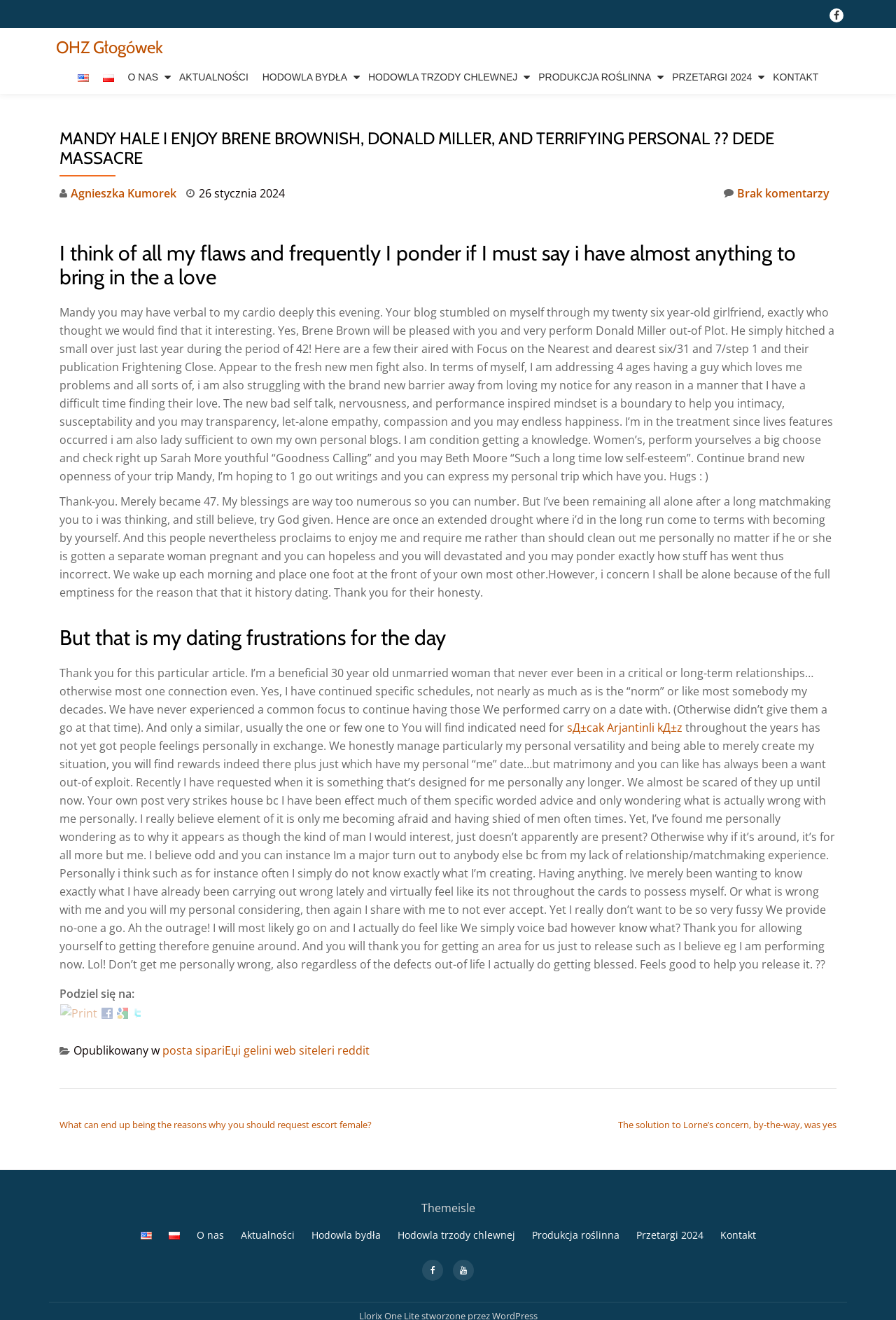Using the element description: "VEHICLE VINYL WRAPS", determine the bounding box coordinates for the specified UI element. The coordinates should be four float numbers between 0 and 1, [left, top, right, bottom].

None